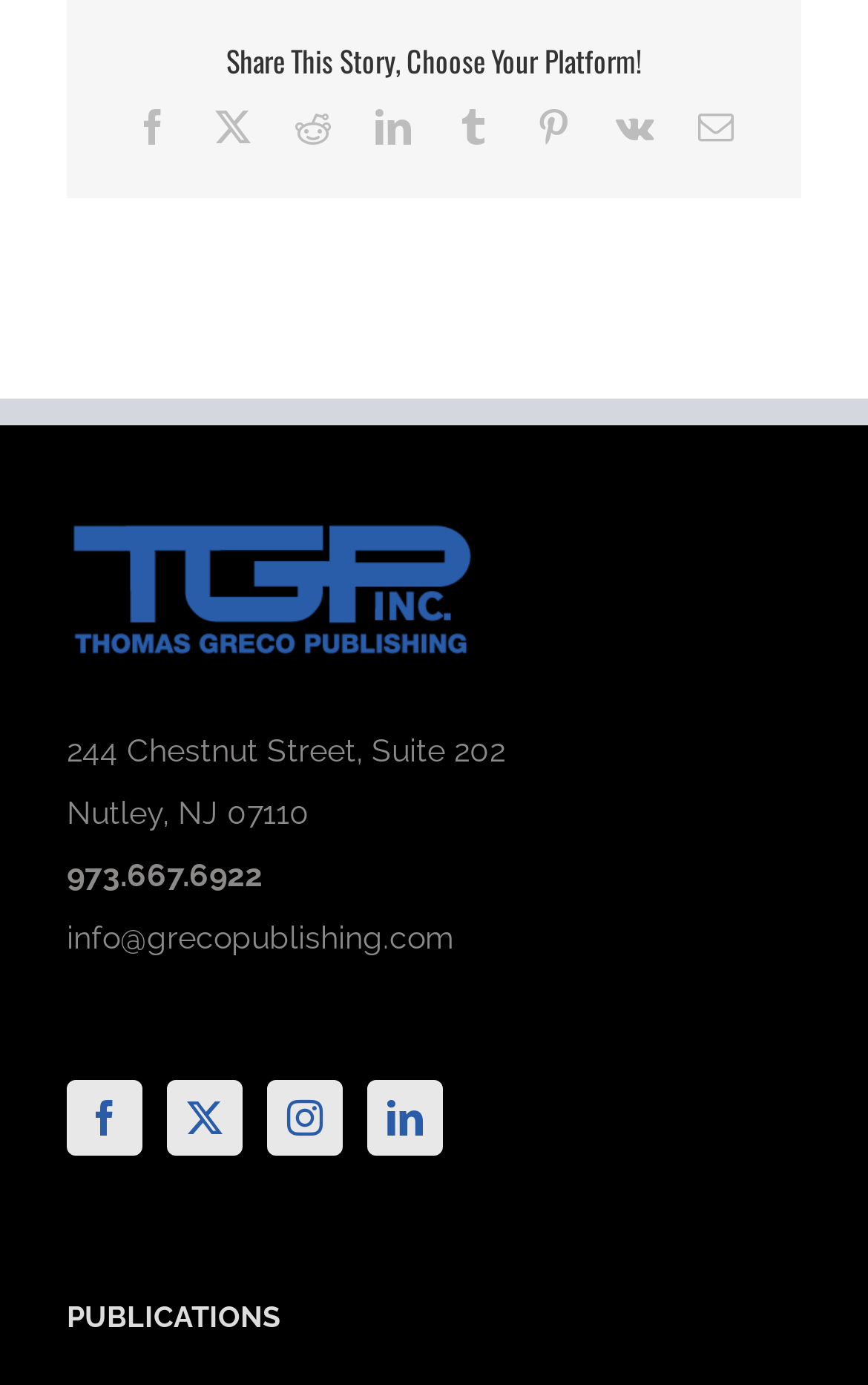What is the address listed on the webpage?
Please analyze the image and answer the question with as much detail as possible.

I found the address '244 Chestnut Street, Suite 202' listed on the webpage, along with the city and zip code 'Nutley, NJ 07110'.